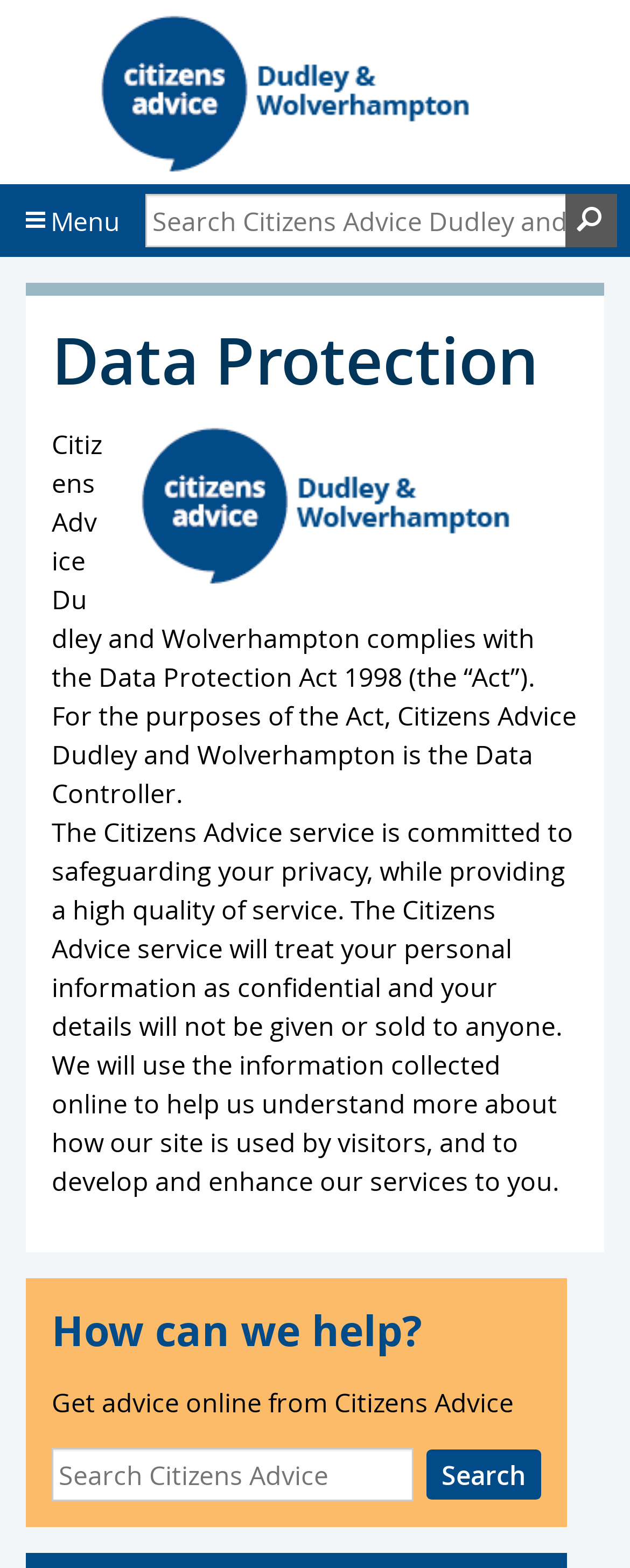Please provide the bounding box coordinates in the format (top-left x, top-left y, bottom-right x, bottom-right y). Remember, all values are floating point numbers between 0 and 1. What is the bounding box coordinate of the region described as: name="q" placeholder="Search Citizens Advice"

[0.082, 0.924, 0.655, 0.957]